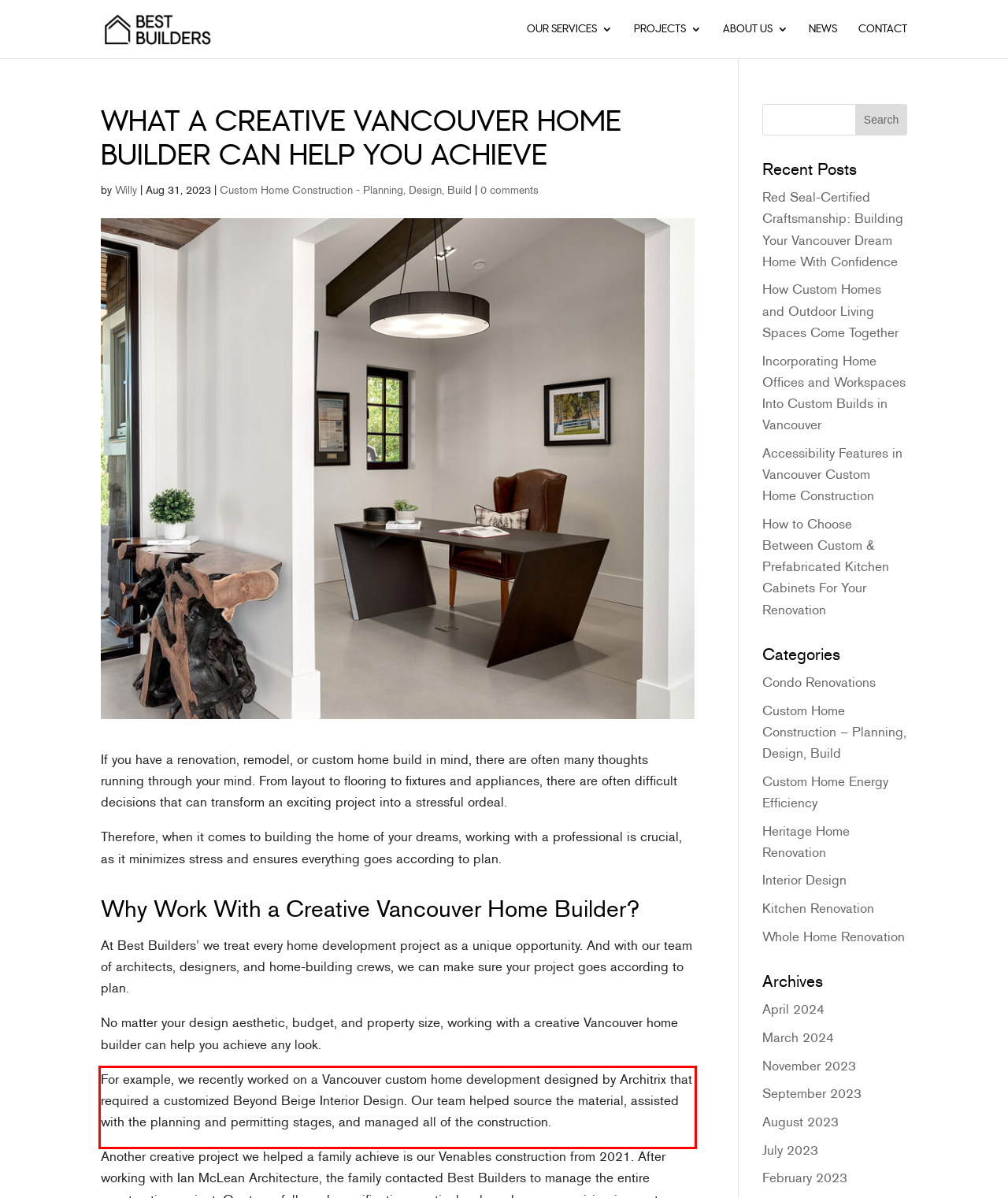Given a screenshot of a webpage, identify the red bounding box and perform OCR to recognize the text within that box.

For example, we recently worked on a Vancouver custom home development designed by Architrix that required a customized Beyond Beige Interior Design. Our team helped source the material, assisted with the planning and permitting stages, and managed all of the construction.